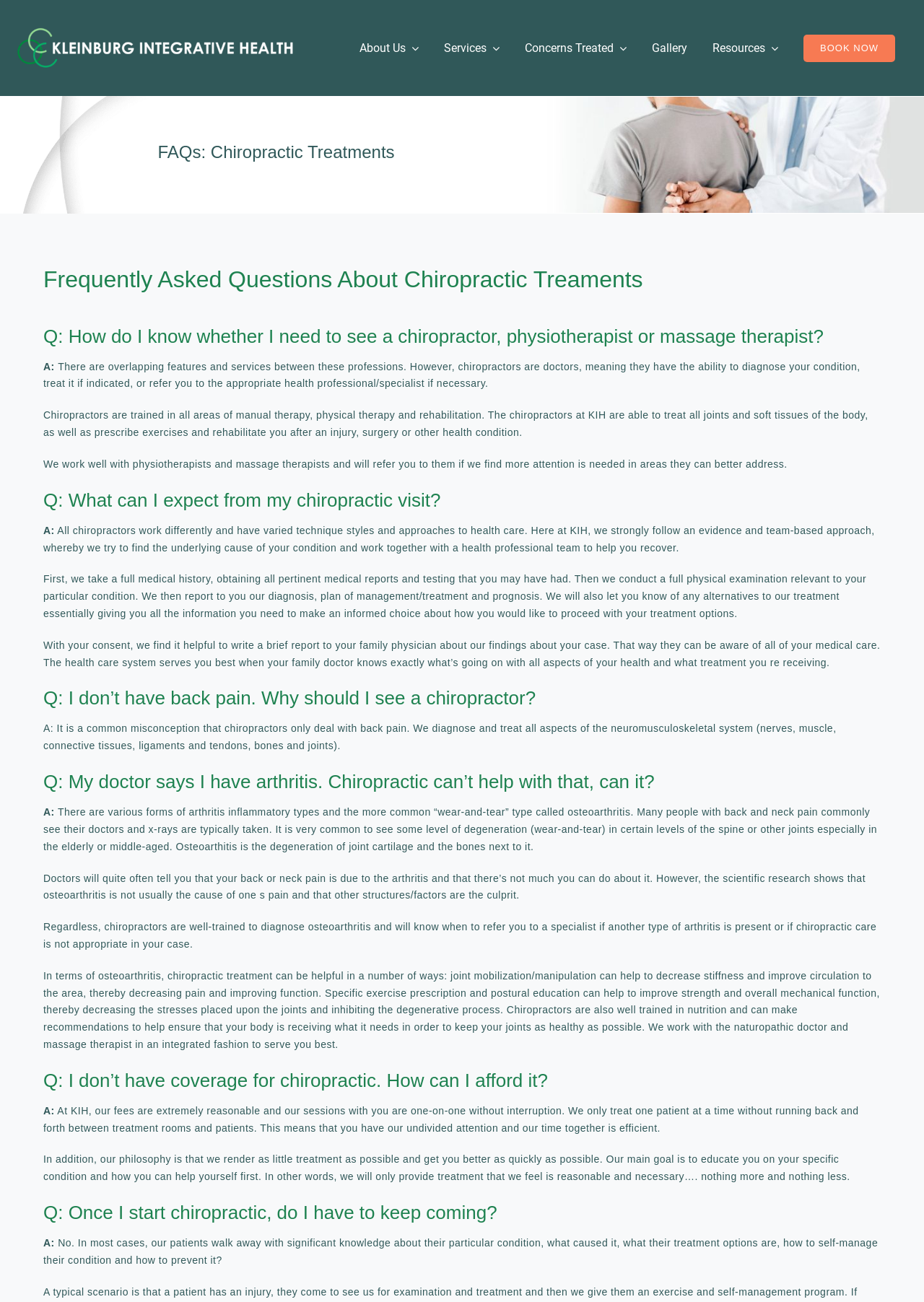What is the difference between a chiropractor and a physiotherapist?
Look at the screenshot and give a one-word or phrase answer.

Chiropractors diagnose and treat, physiotherapists focus on rehabilitation